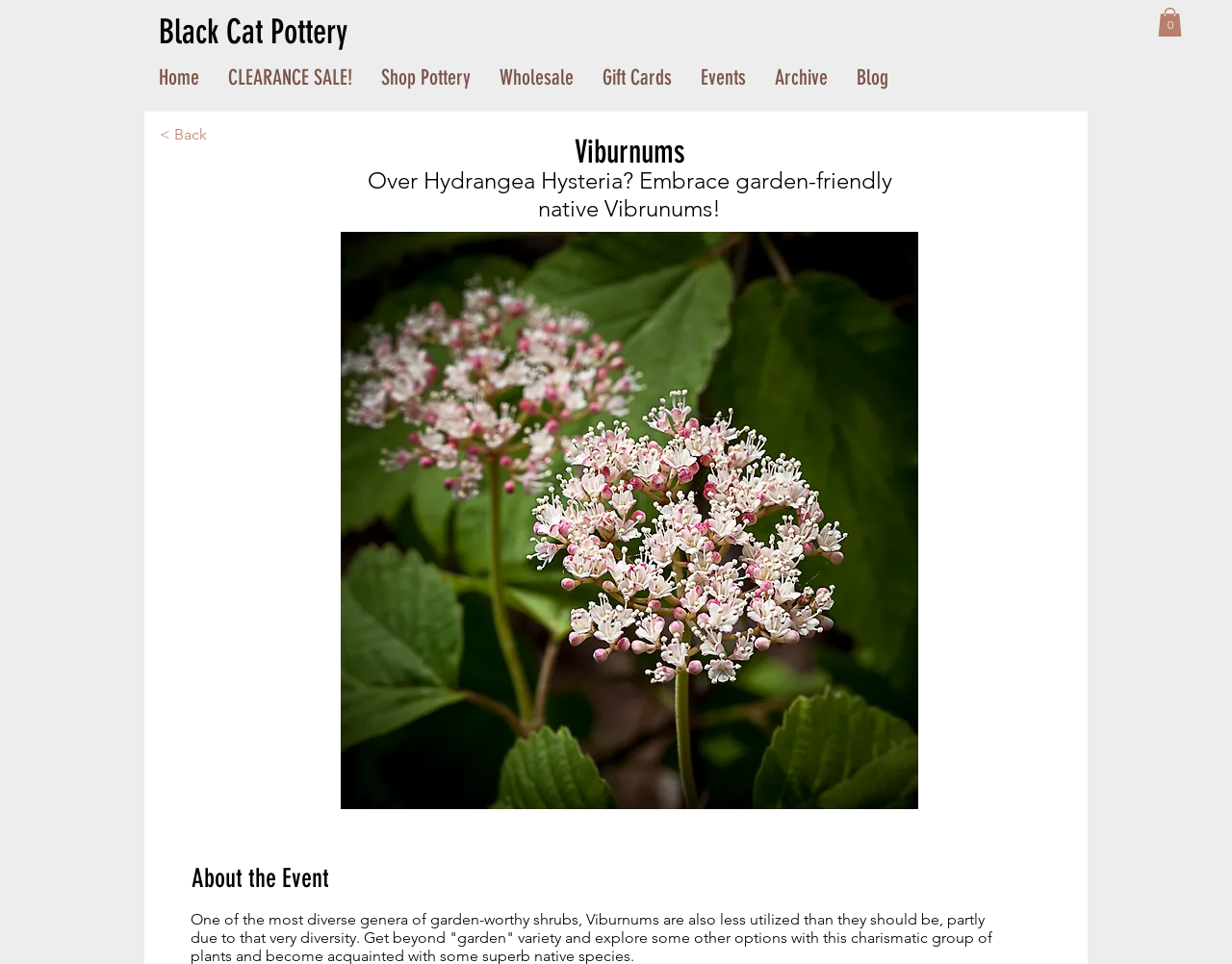Please identify the bounding box coordinates of the element on the webpage that should be clicked to follow this instruction: "View Home page". The bounding box coordinates should be given as four float numbers between 0 and 1, formatted as [left, top, right, bottom].

[0.117, 0.054, 0.173, 0.107]